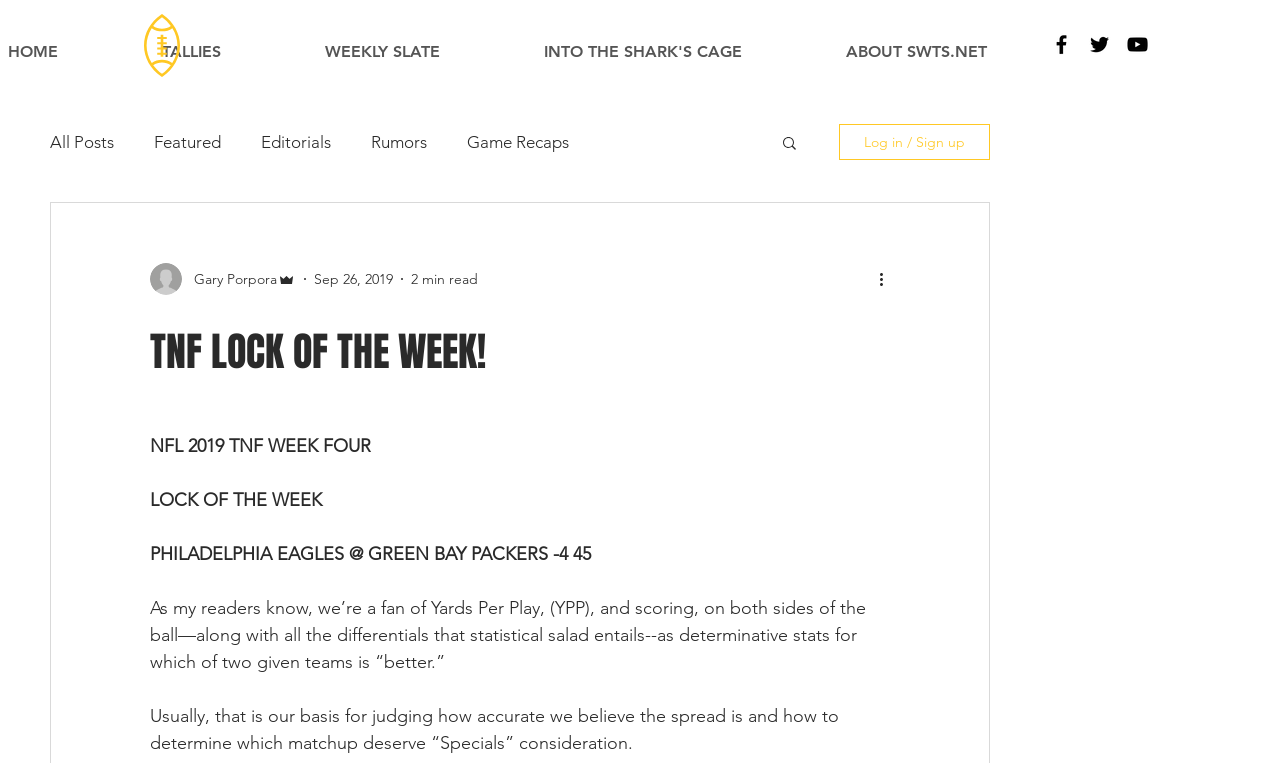What is the name of the team playing at Green Bay?
Carefully examine the image and provide a detailed answer to the question.

I found the answer by looking at the text 'PHILADELPHIA EAGLES @ GREEN BAY PACKERS -4 45' which indicates that the Philadelphia Eagles are playing at Green Bay.